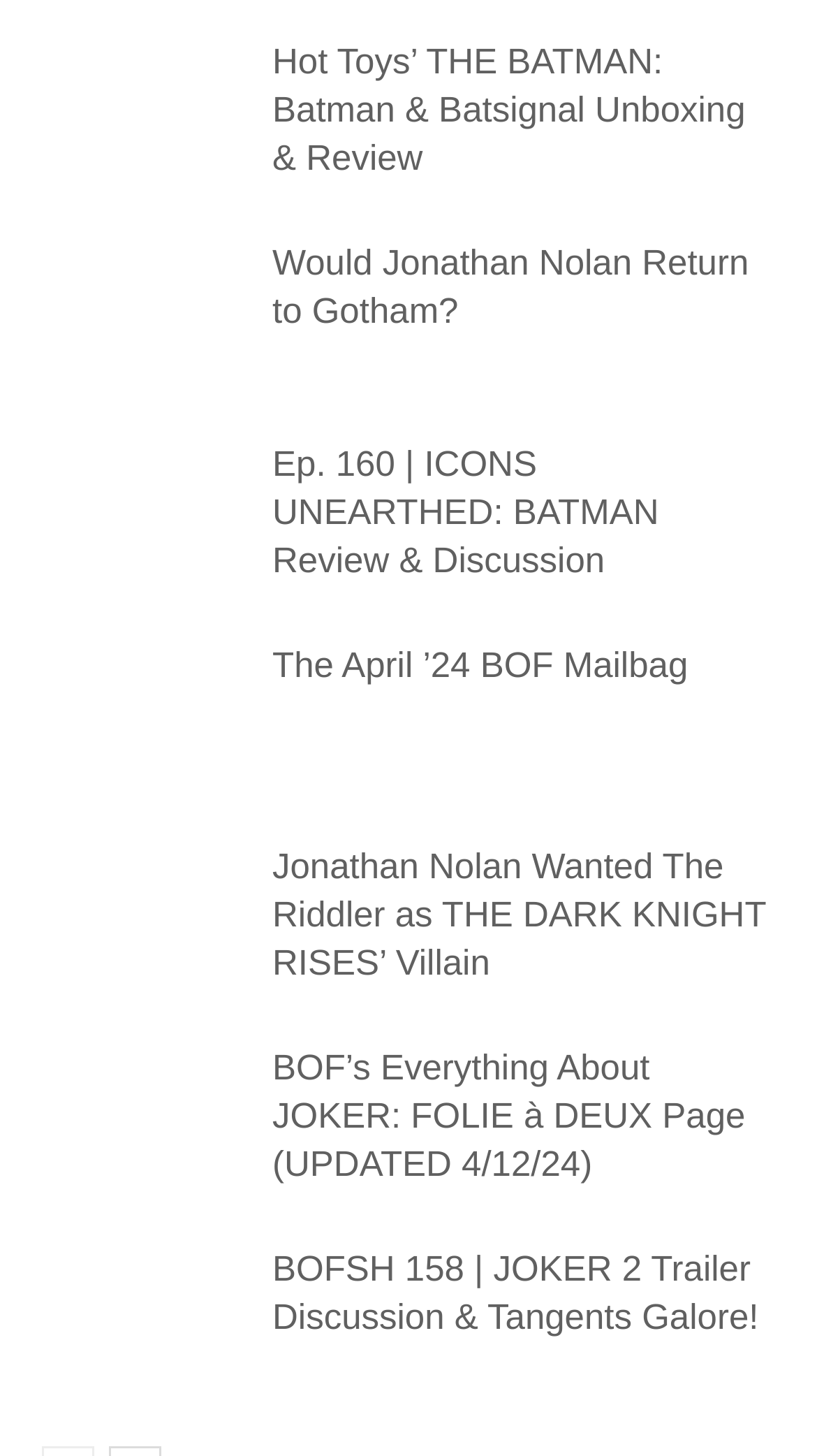Please answer the following question using a single word or phrase: 
Is the webpage organized in a vertical layout?

Yes